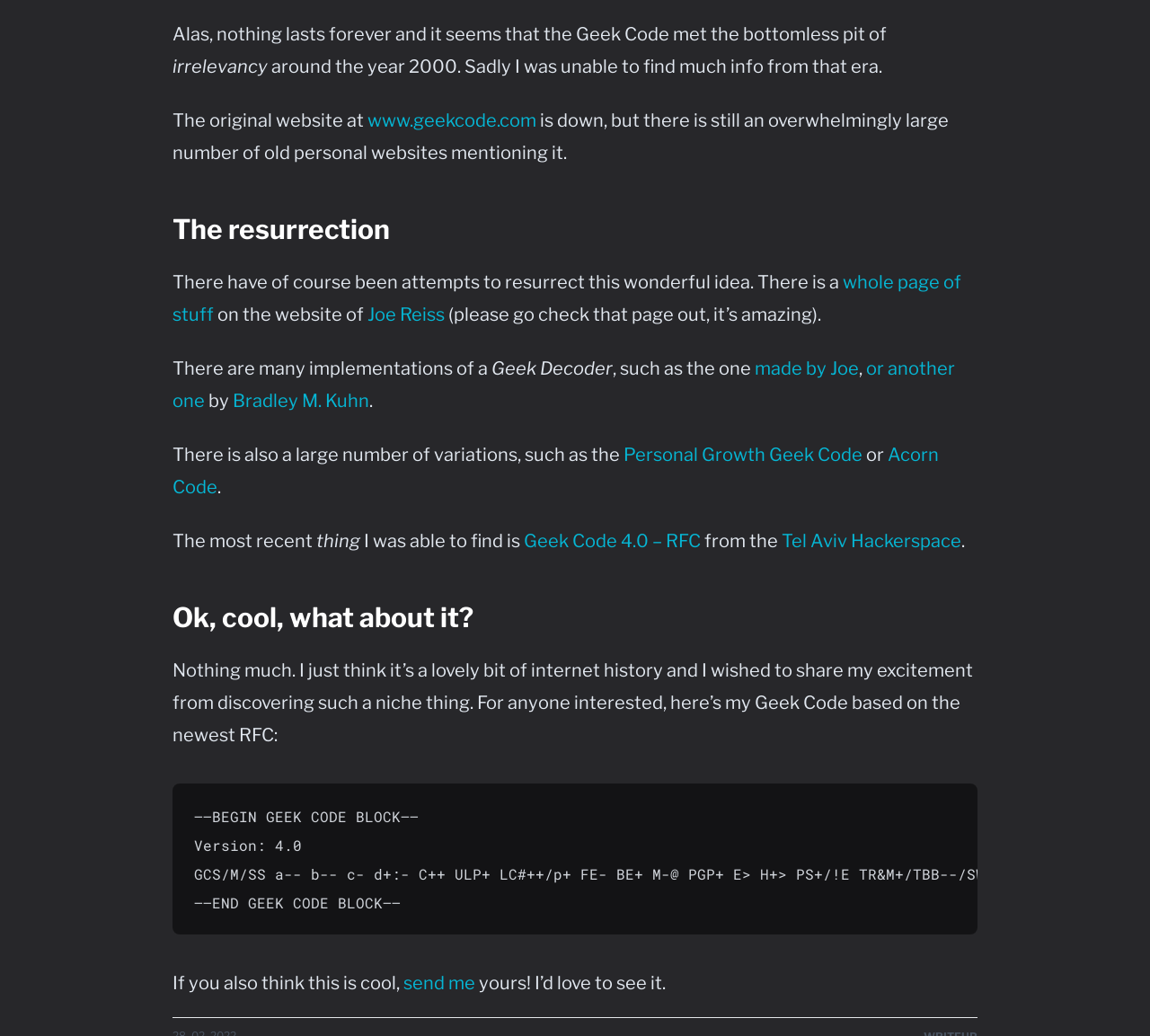Locate the bounding box coordinates of the segment that needs to be clicked to meet this instruction: "learn about the Personal Growth Geek Code".

[0.542, 0.428, 0.75, 0.449]